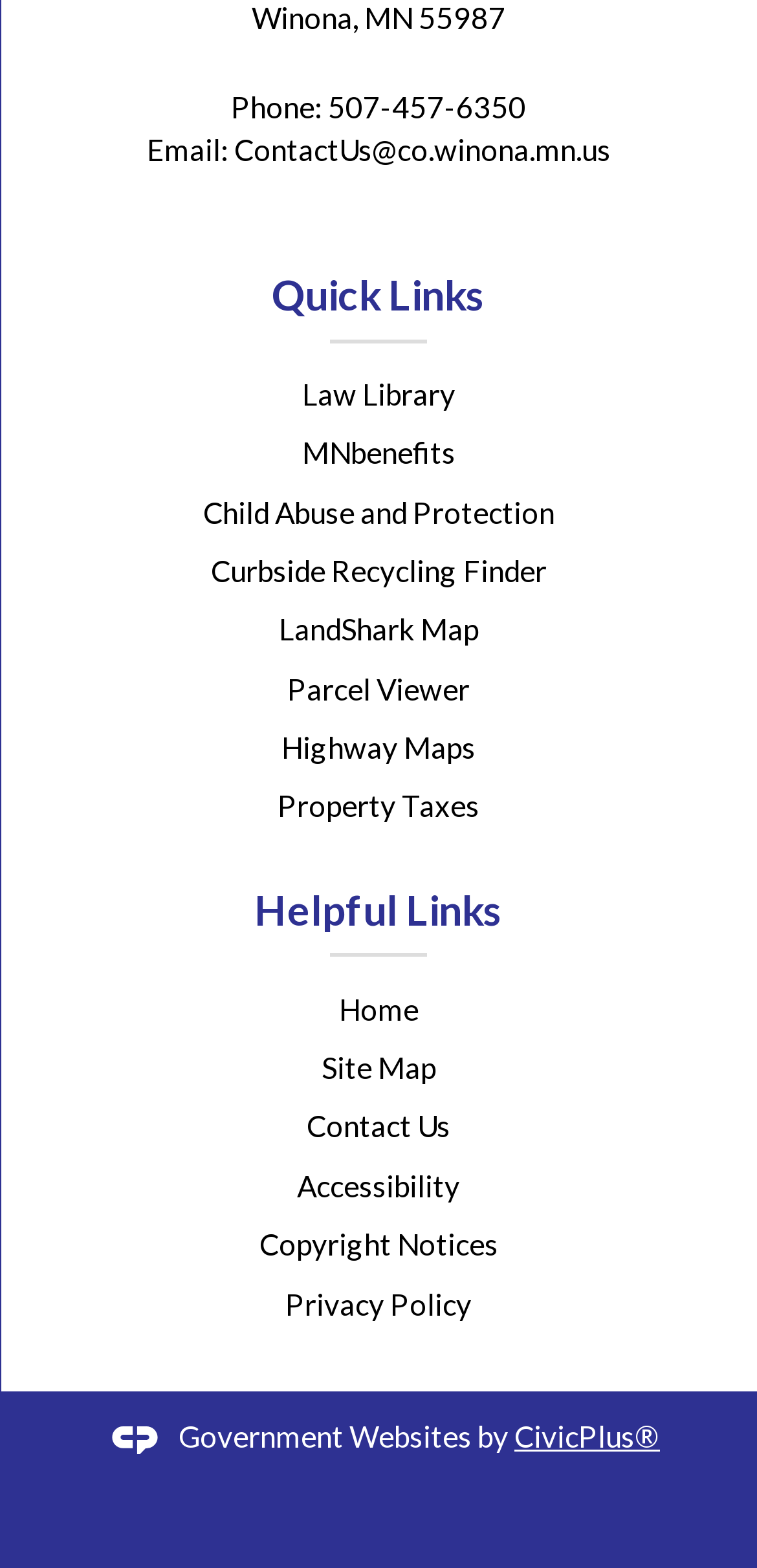Use a single word or phrase to answer the question:
What is the email address for contacting the website?

ContactUs@co.winona.mn.us